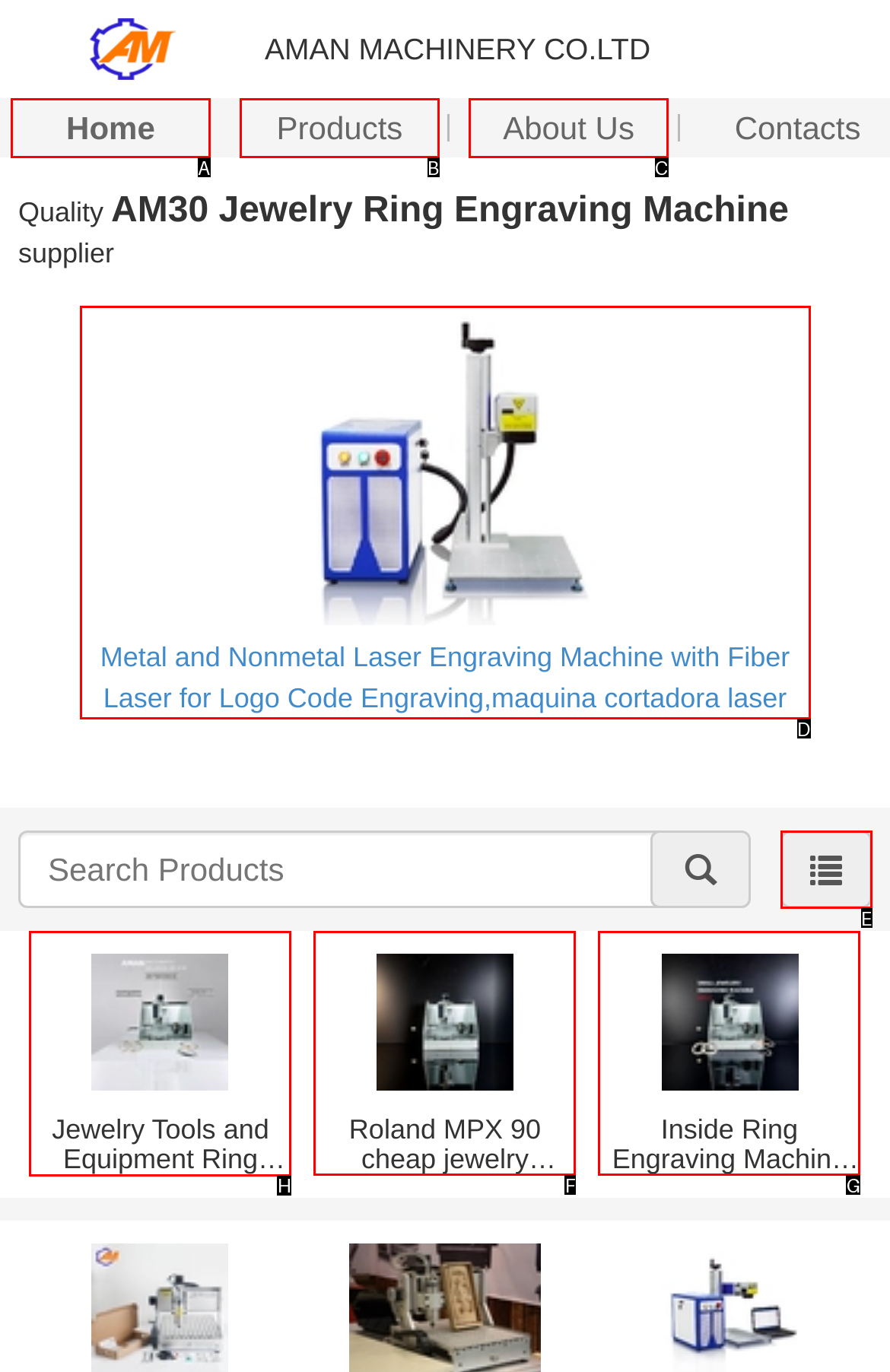Tell me which one HTML element I should click to complete the following task: Click on the 'Jewelry Tools and Equipment Ring Engraving Machine' link Answer with the option's letter from the given choices directly.

H